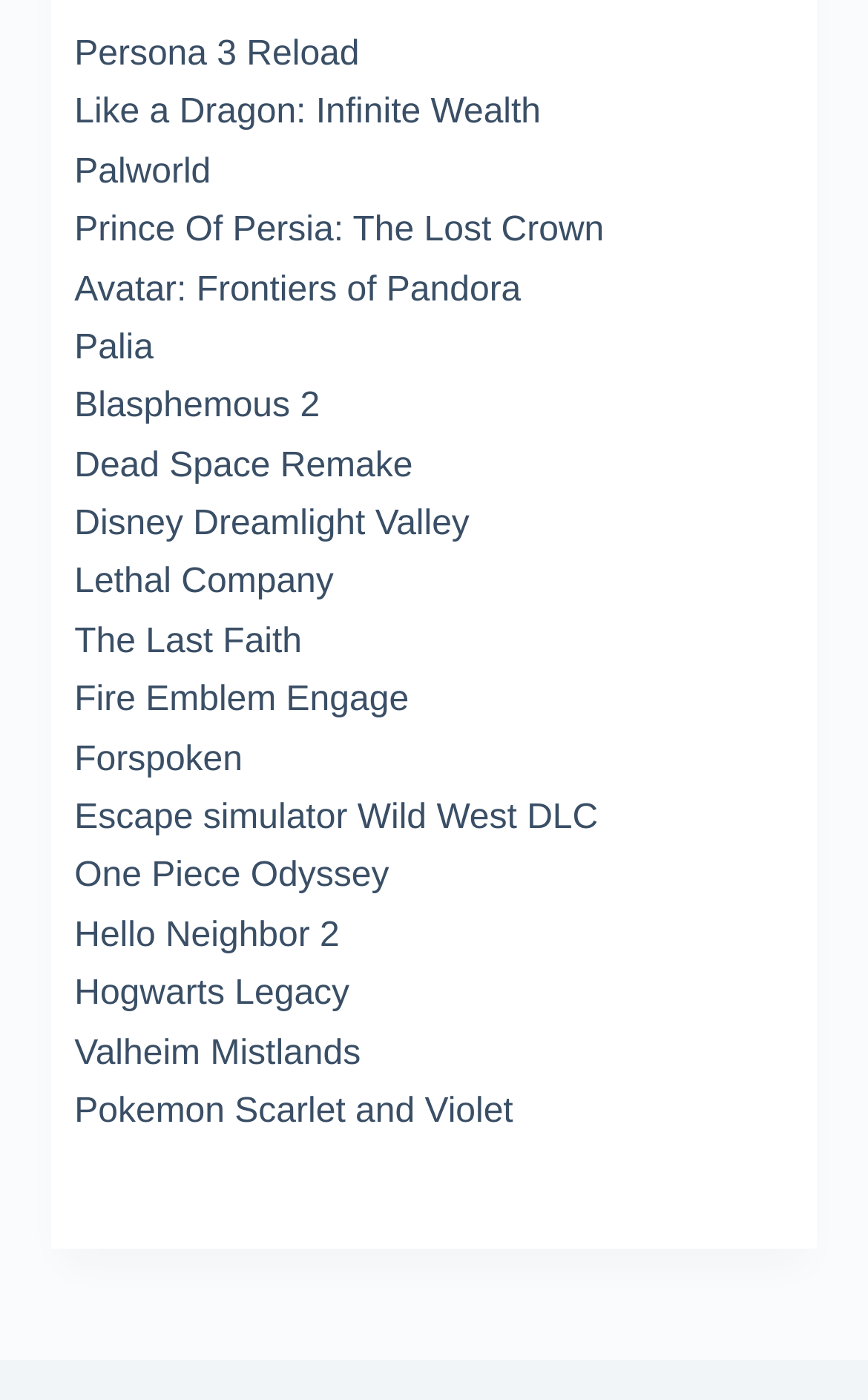Please identify the bounding box coordinates of the element's region that needs to be clicked to fulfill the following instruction: "Check out Pokemon Scarlet and Violet". The bounding box coordinates should consist of four float numbers between 0 and 1, i.e., [left, top, right, bottom].

[0.086, 0.781, 0.591, 0.808]